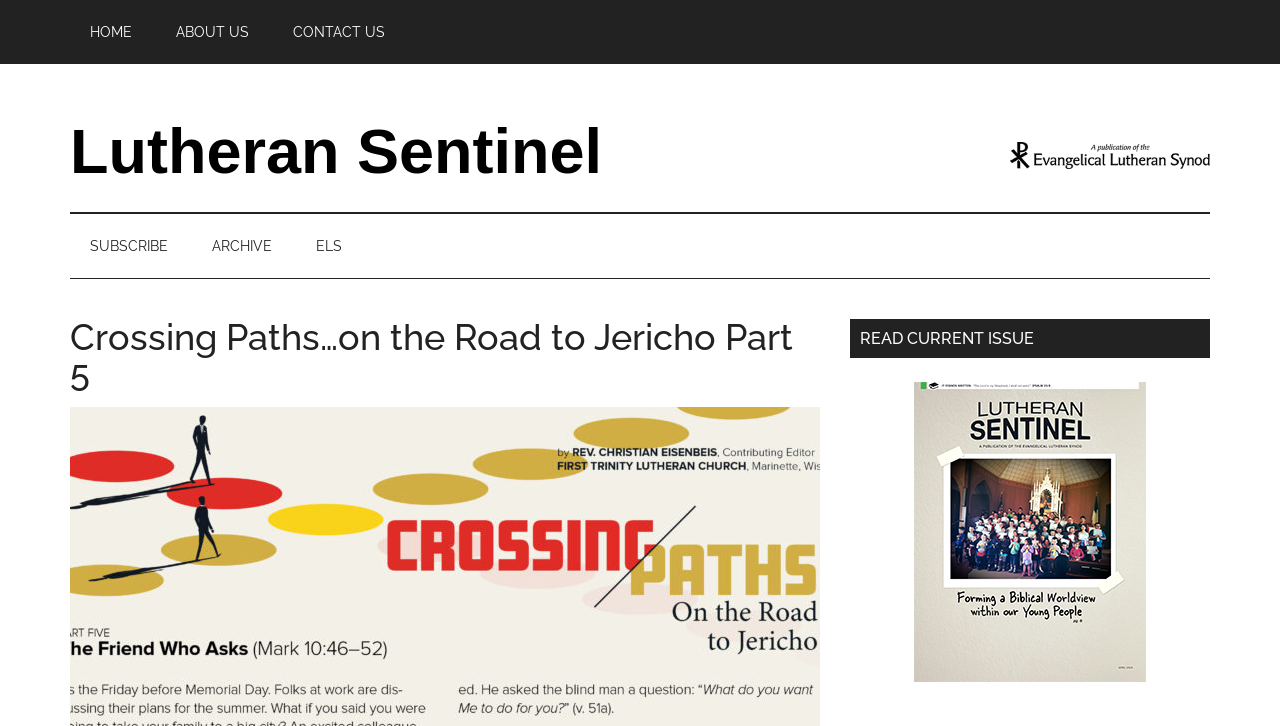Please determine the bounding box coordinates for the UI element described as: "Archive".

[0.15, 0.295, 0.228, 0.383]